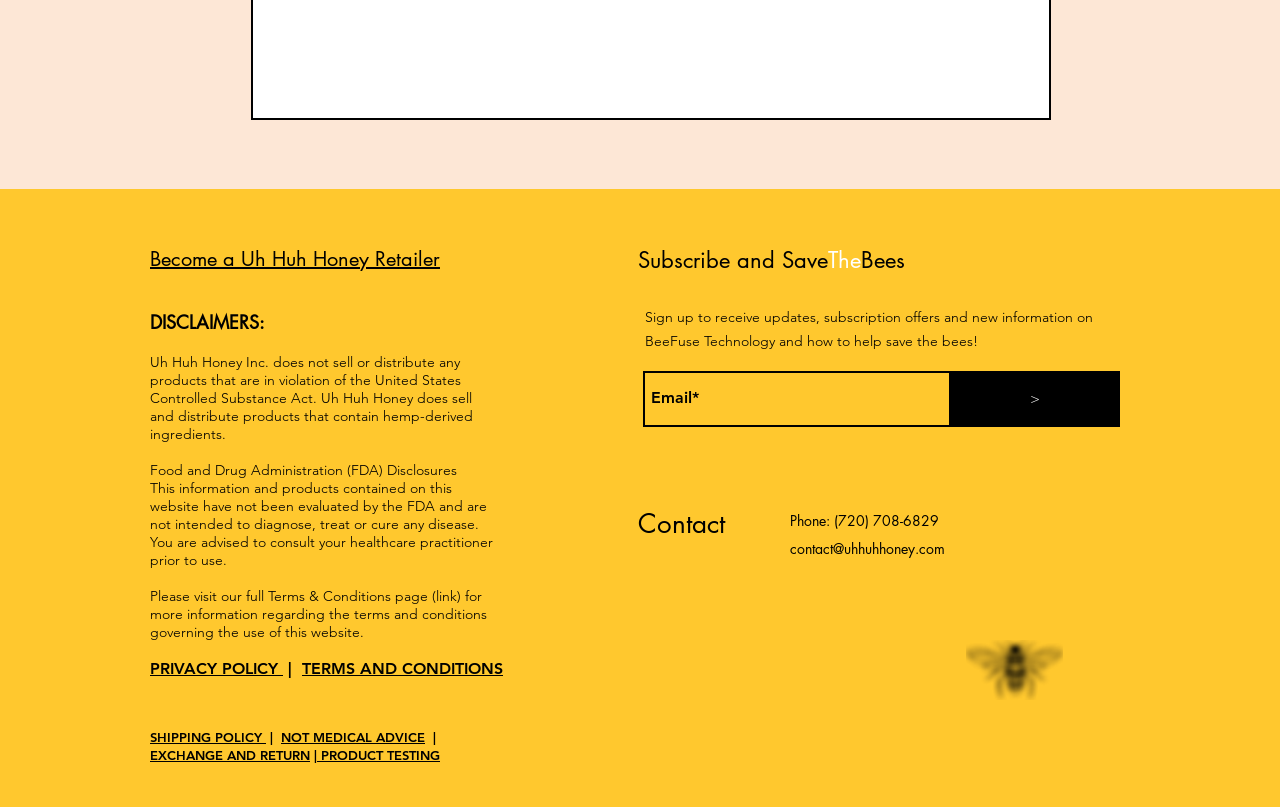Determine the bounding box coordinates of the clickable region to execute the instruction: "Go to Peter Nebel's page". The coordinates should be four float numbers between 0 and 1, denoted as [left, top, right, bottom].

None